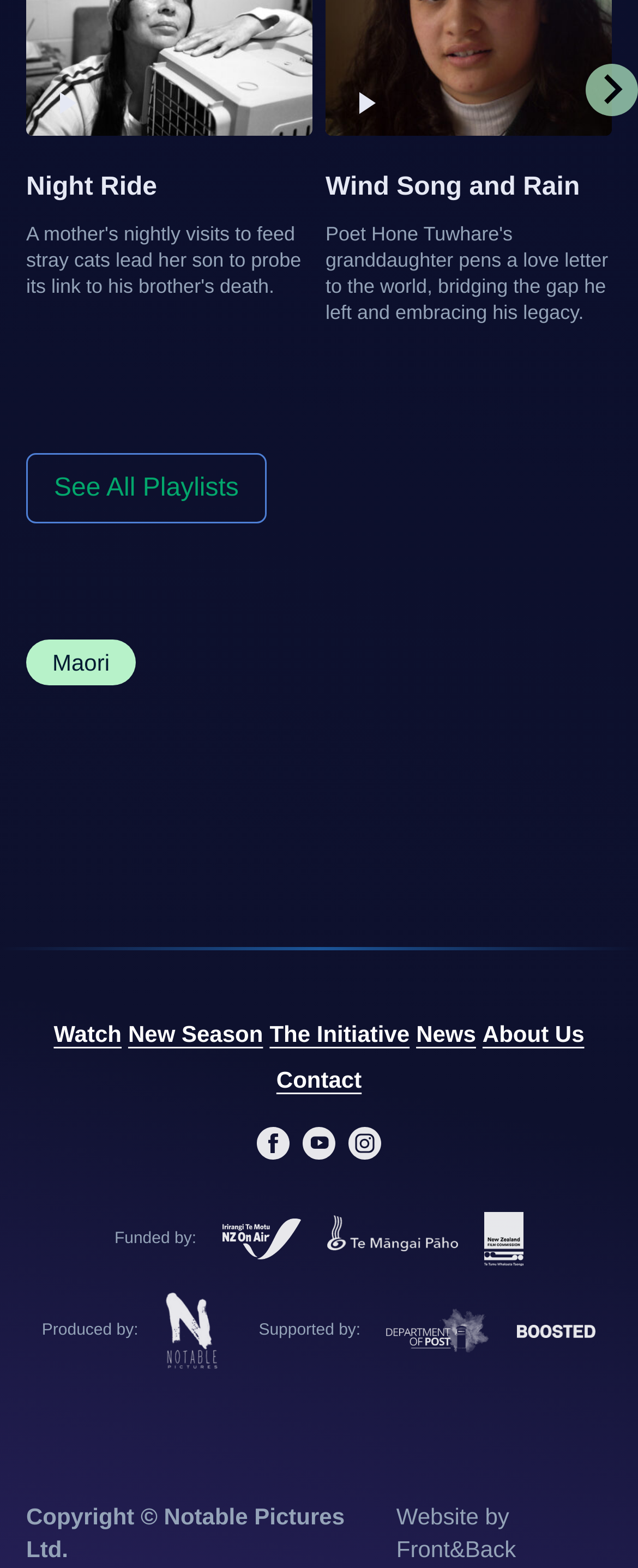Pinpoint the bounding box coordinates of the clickable area necessary to execute the following instruction: "Click the 'Previous slide' button". The coordinates should be given as four float numbers between 0 and 1, namely [left, top, right, bottom].

[0.0, 0.041, 0.082, 0.074]